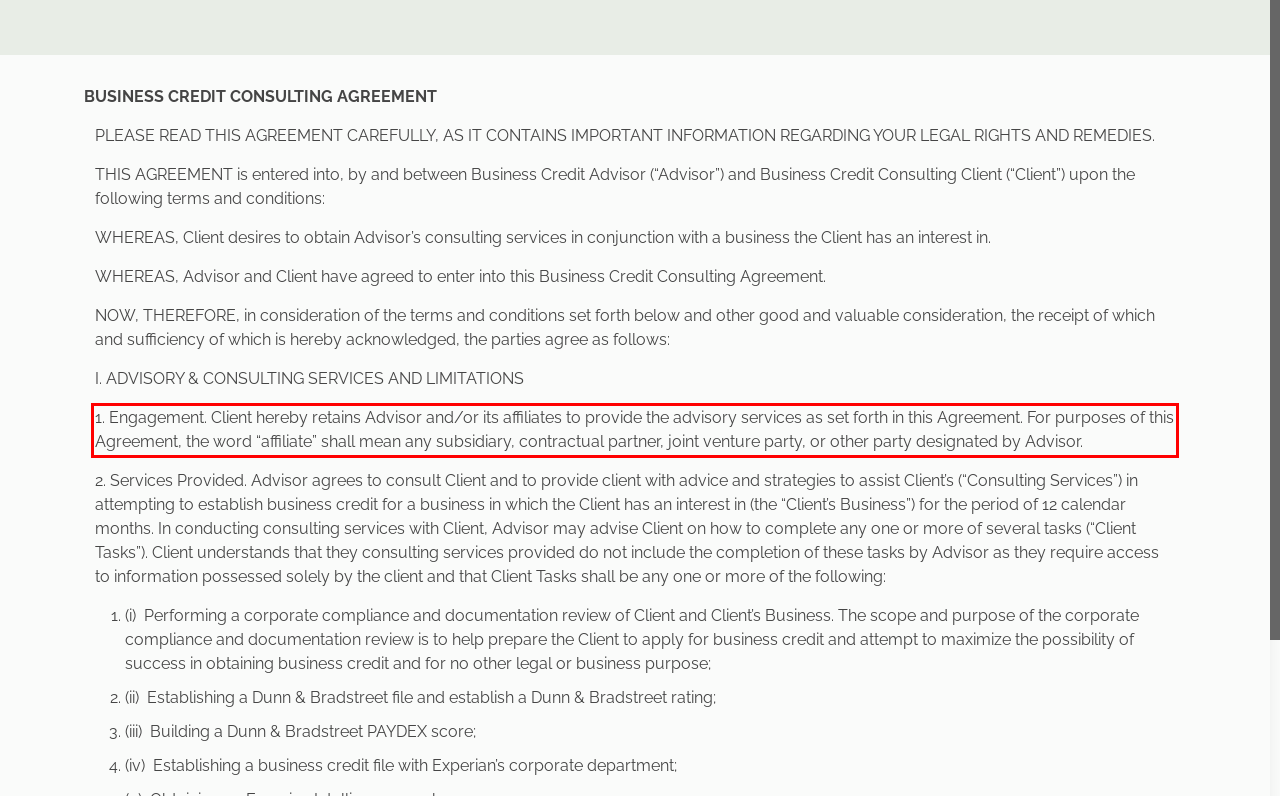You have a screenshot of a webpage where a UI element is enclosed in a red rectangle. Perform OCR to capture the text inside this red rectangle.

1. Engagement. Client hereby retains Advisor and/or its affiliates to provide the advisory services as set forth in this Agreement. For purposes of this Agreement, the word “affiliate” shall mean any subsidiary, contractual partner, joint venture party, or other party designated by Advisor.